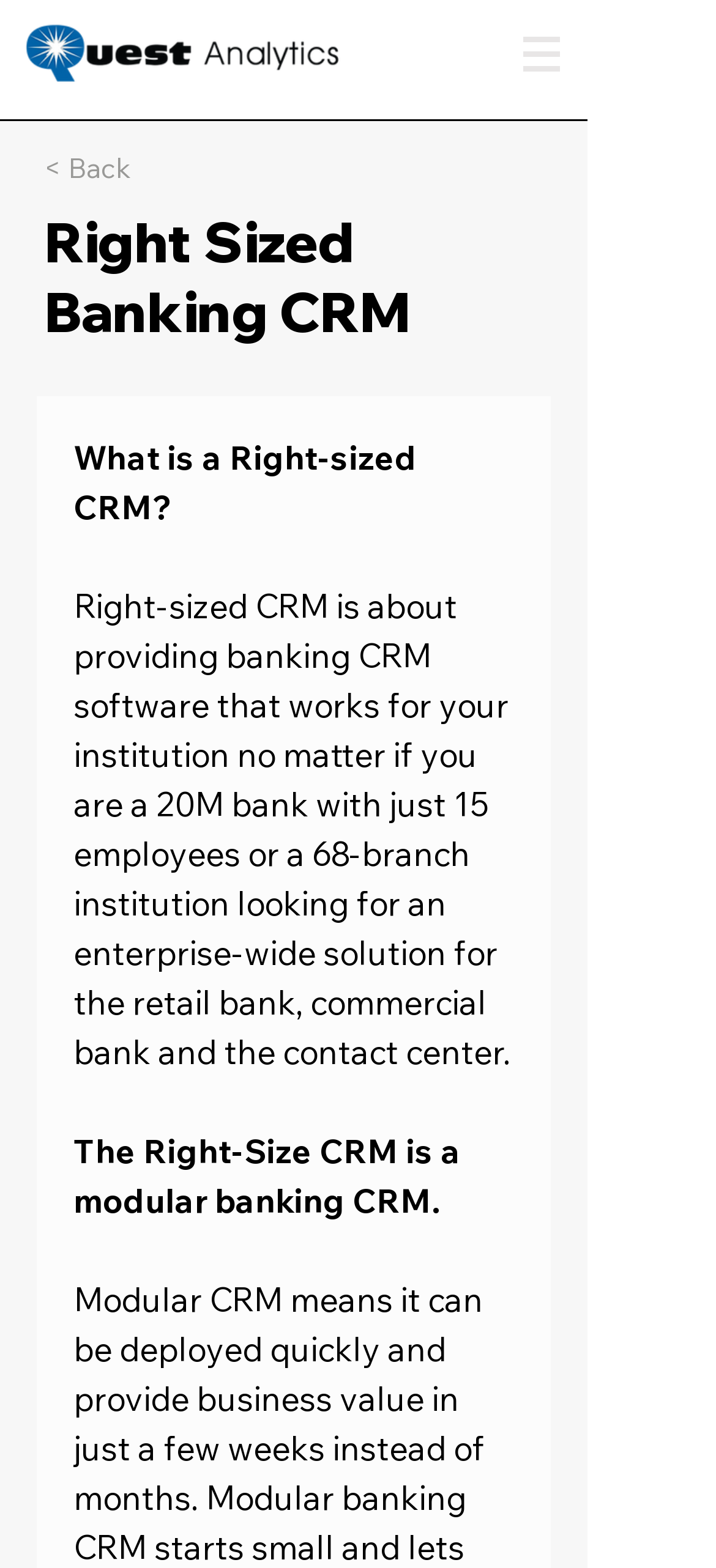What is the logo of the company?
Refer to the image and provide a detailed answer to the question.

The logo of the company is located at the top left corner of the webpage, and it is an image with the text 'Quest Analytics Logo'.